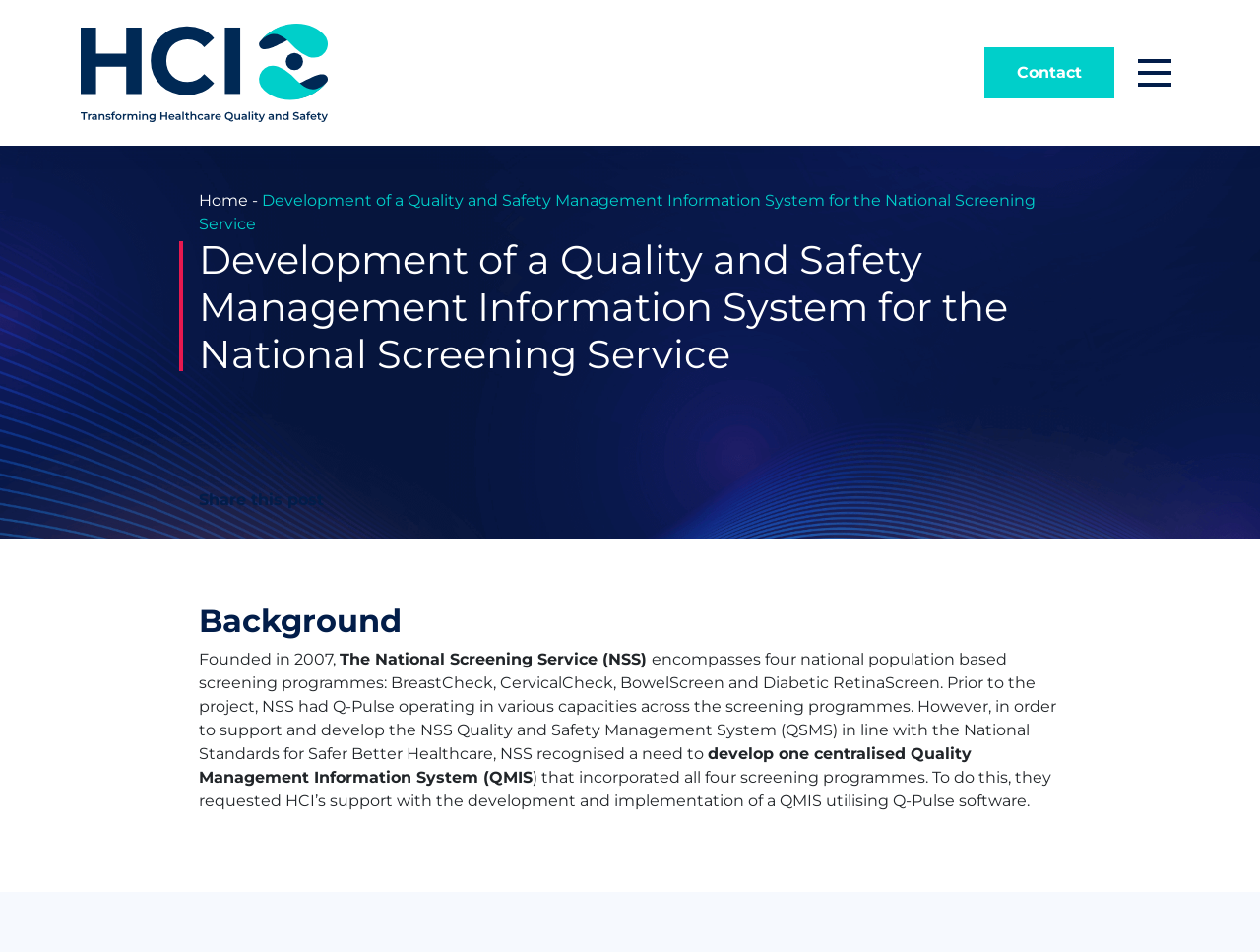Provide a single word or phrase answer to the question: 
What is the purpose of the Quality Management Information System?

To support and develop QSMS